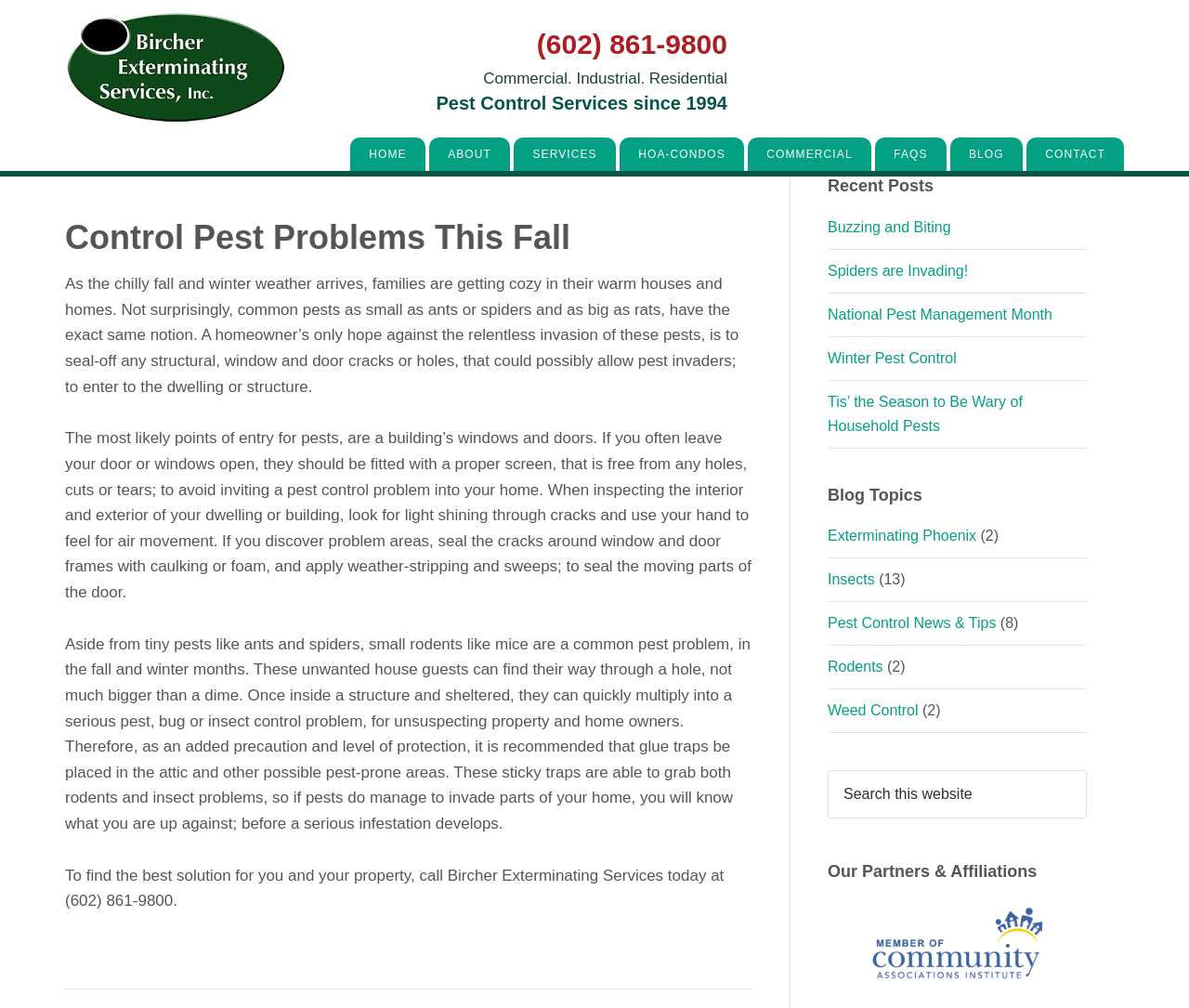What is recommended to place in the attic to detect pest problems?
Answer the question with a single word or phrase derived from the image.

Glue traps